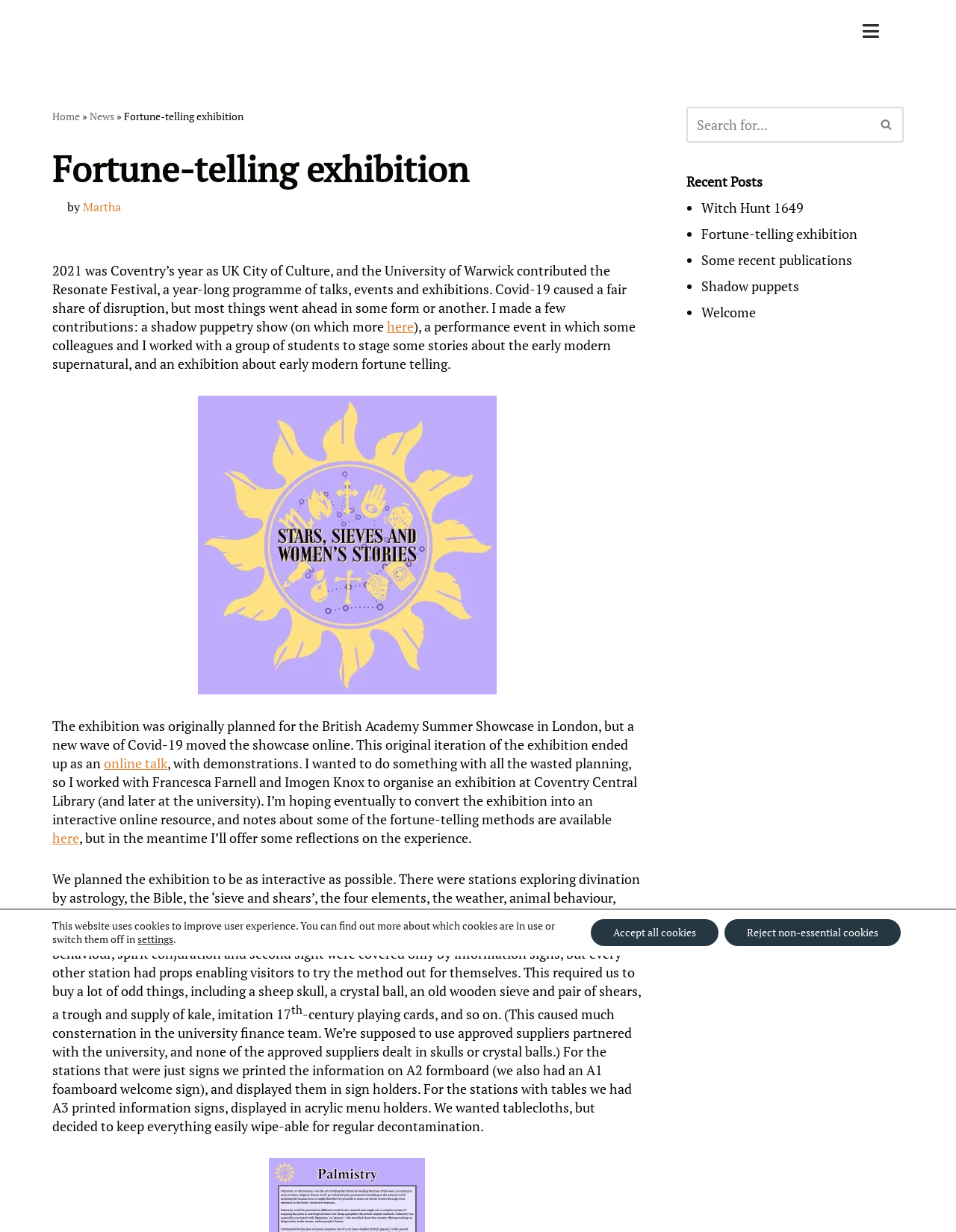Based on the image, please respond to the question with as much detail as possible:
What was used to display information at the stations?

I found the answer by reading the text on the webpage, which states 'For the stations that were just signs we printed the information on A2 formboard... For the stations with tables we had A3 printed information signs...'.